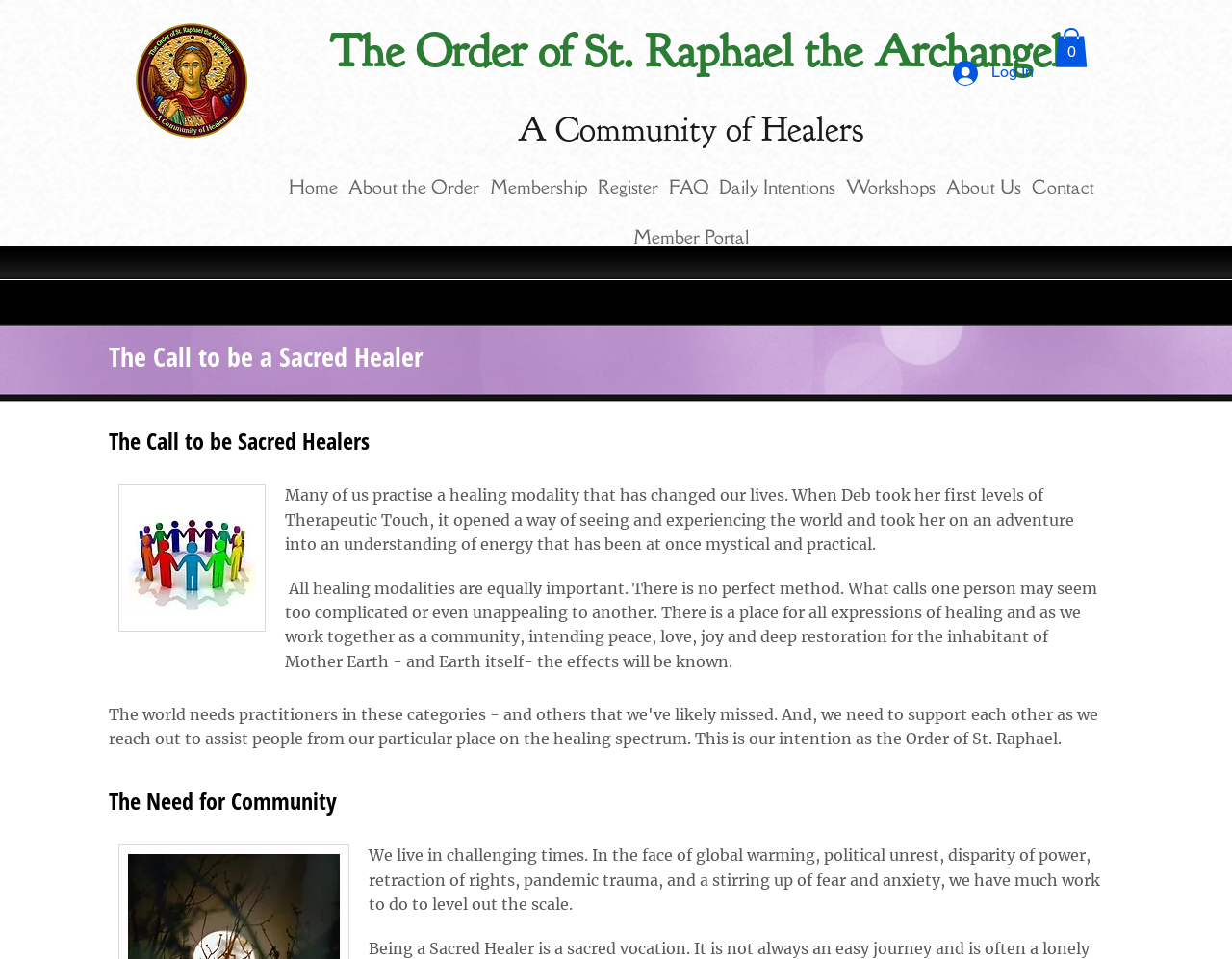What is the name of the community?
Could you give a comprehensive explanation in response to this question?

The name of the community is mentioned in the static text element 'The Order of St. Raphael the Archangel' with bounding box coordinates [0.267, 0.023, 0.861, 0.084].